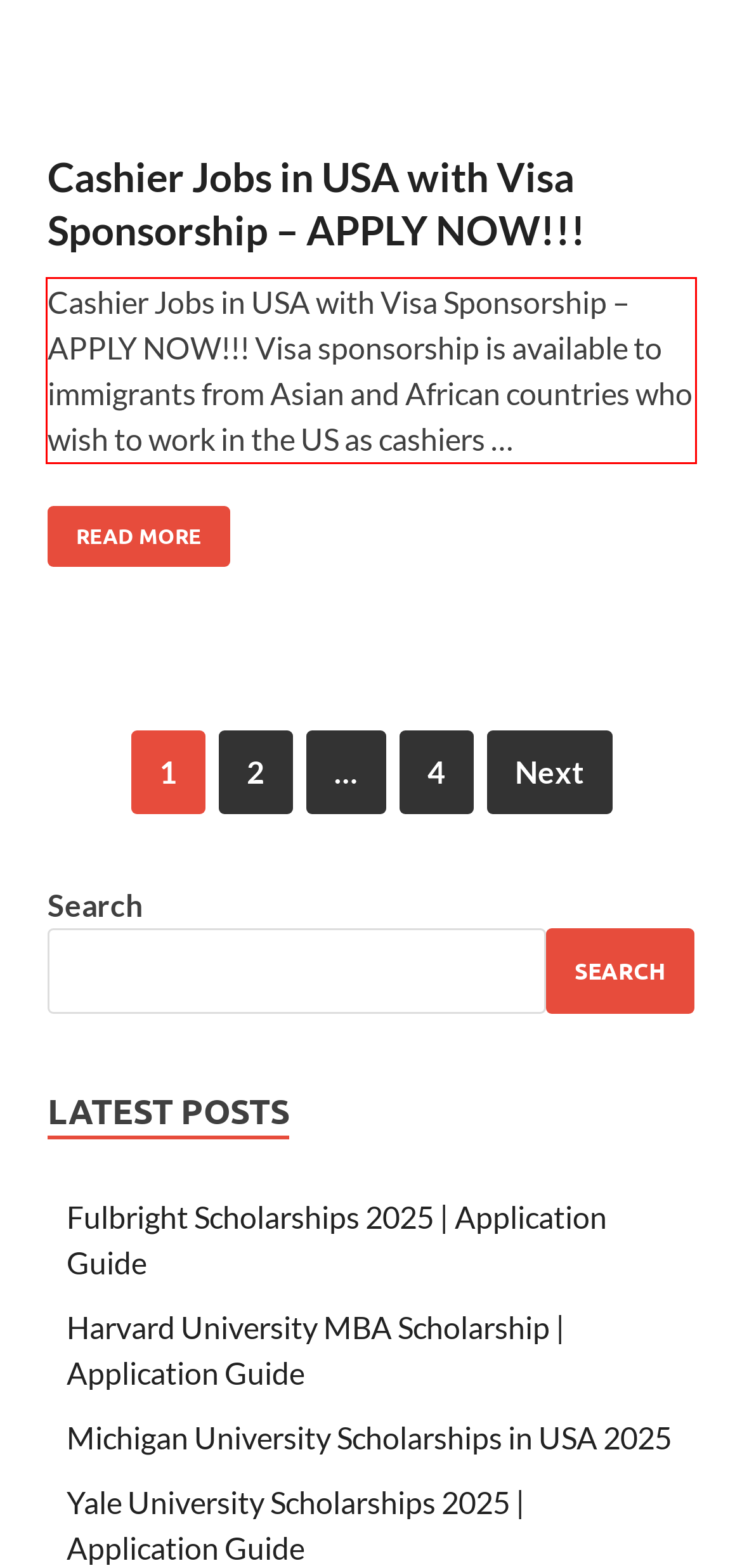Examine the webpage screenshot, find the red bounding box, and extract the text content within this marked area.

Cashier Jobs in USA with Visa Sponsorship – APPLY NOW!!! Visa sponsorship is available to immigrants from Asian and African countries who wish to work in the US as cashiers …